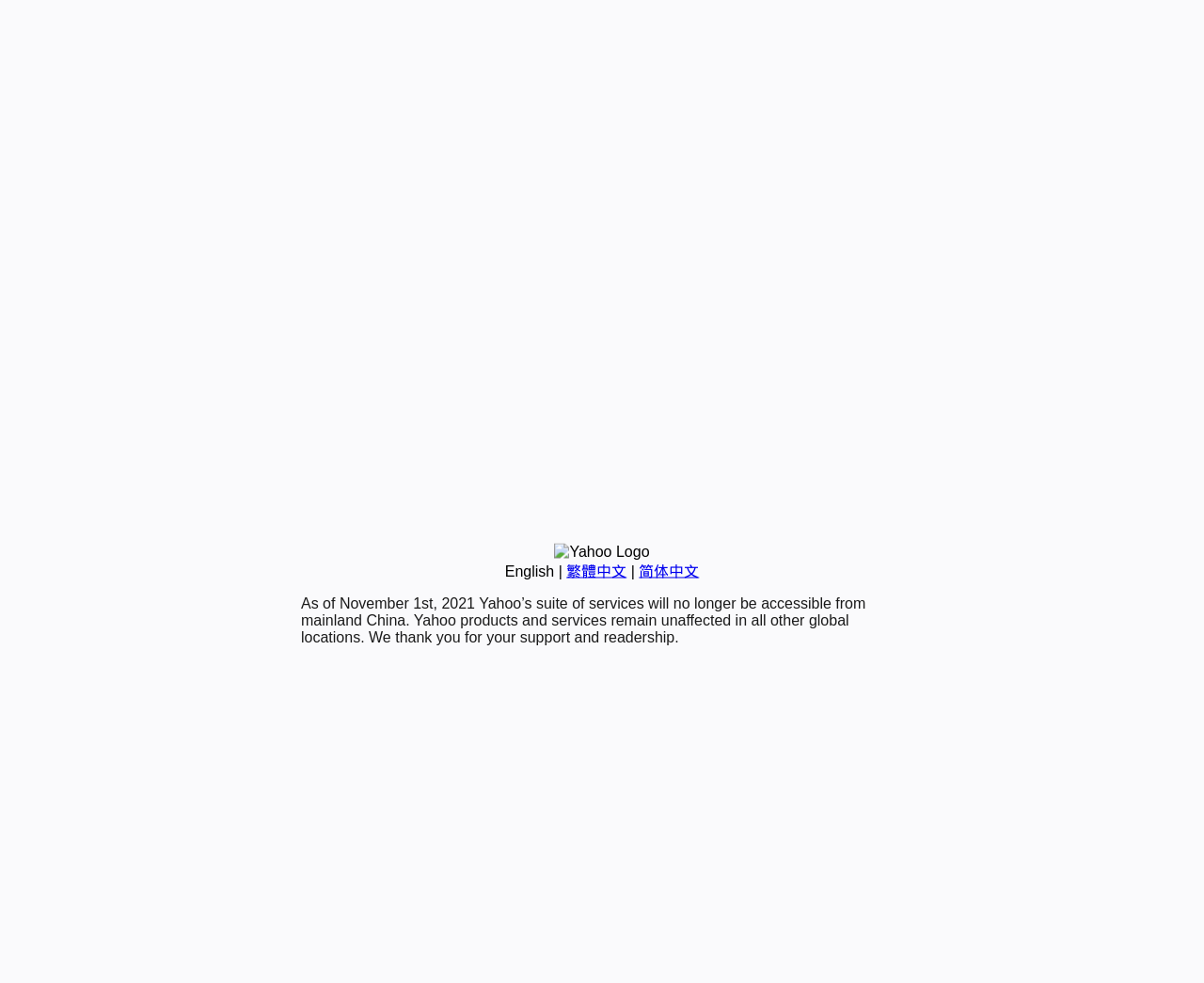Based on the element description: "English", identify the UI element and provide its bounding box coordinates. Use four float numbers between 0 and 1, [left, top, right, bottom].

[0.419, 0.573, 0.46, 0.589]